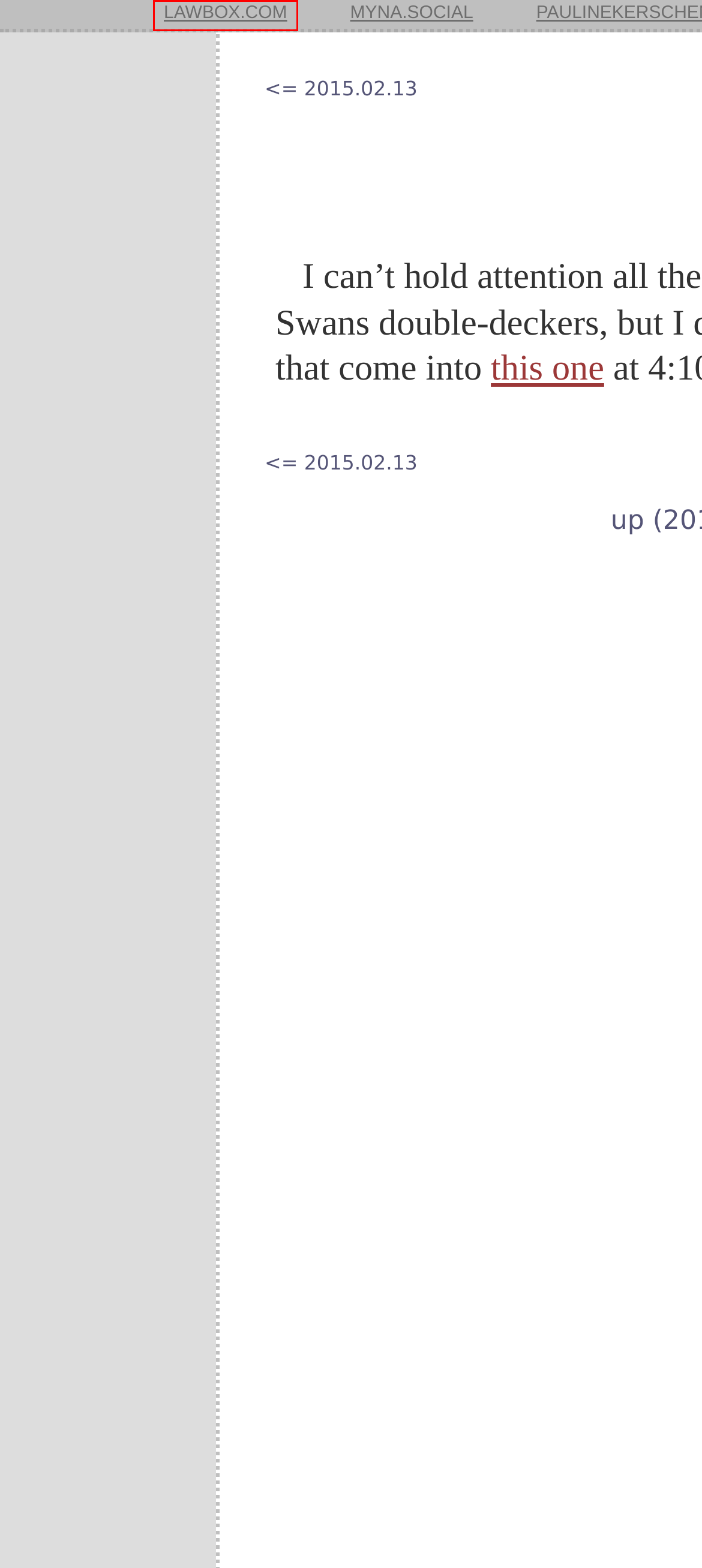Look at the screenshot of the webpage and find the element within the red bounding box. Choose the webpage description that best fits the new webpage that will appear after clicking the element. Here are the candidates:
A. an eudæmonist
B. The Dream Factory
C. LawBox LLC
D. The Warm South
E. pauline kerschen
F. kidchamp dot net
G. myna.social - myna.social
H. the Slithy Tove

C